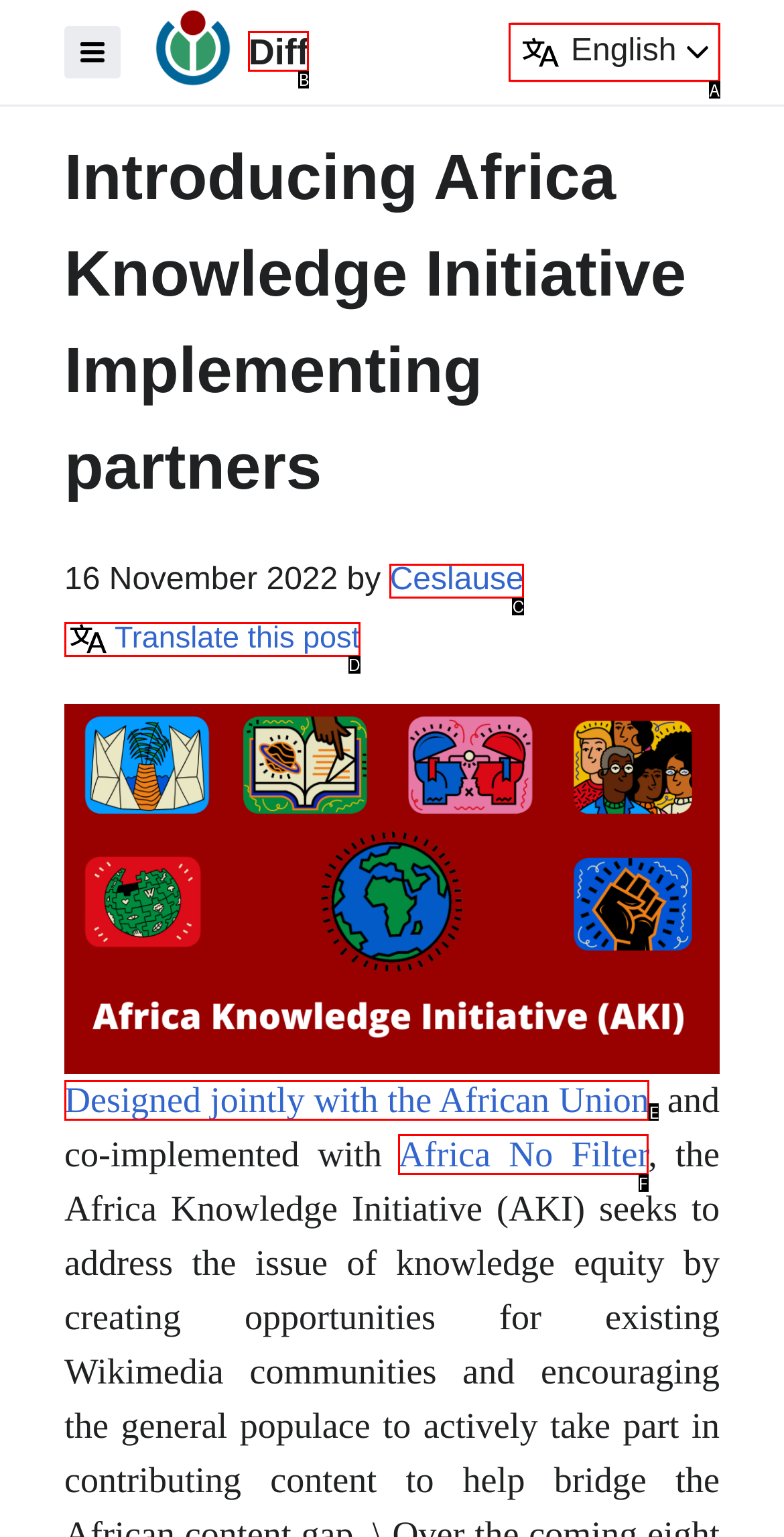From the description: Menu, identify the option that best matches and reply with the letter of that option directly.

None